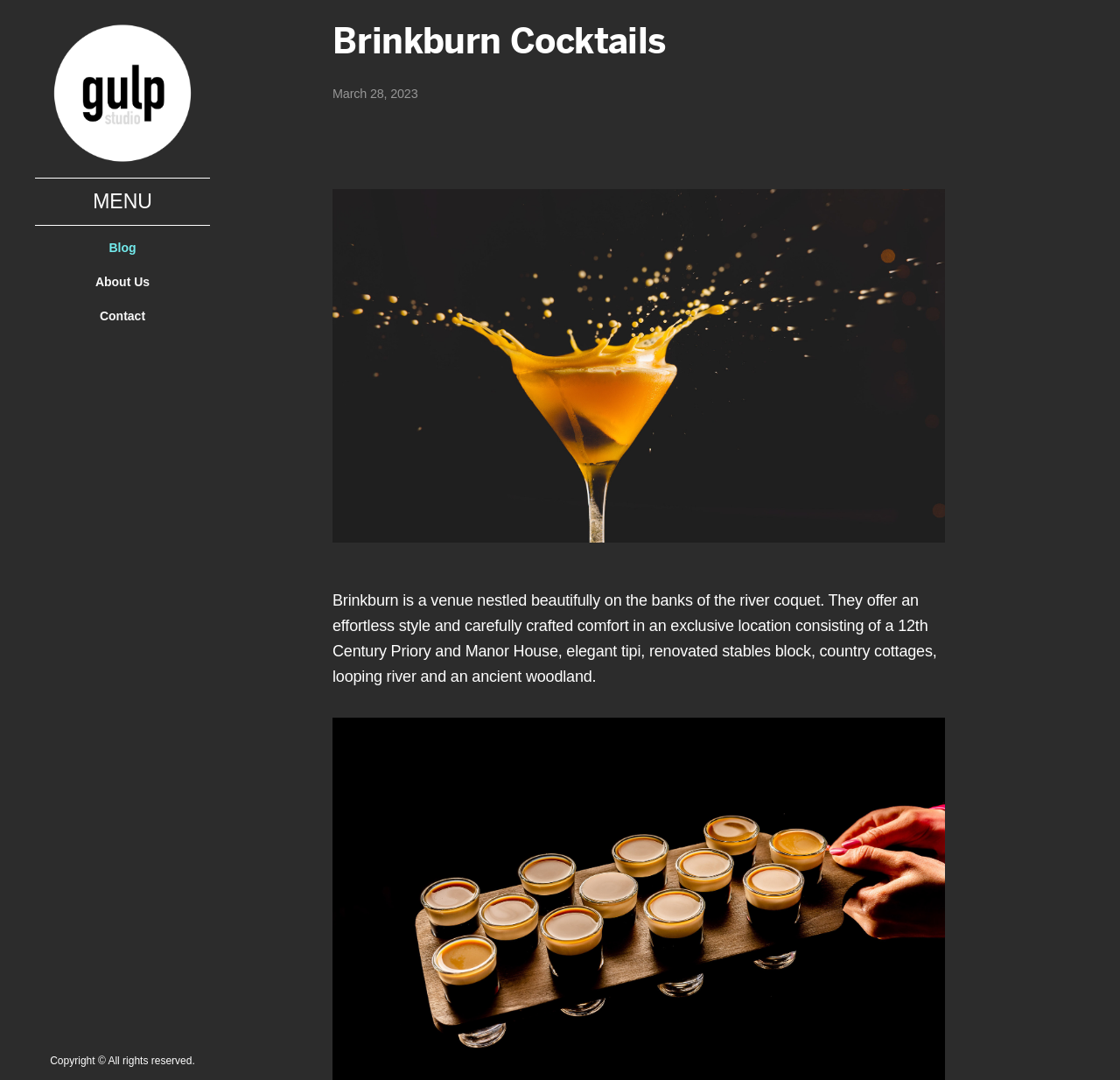Identify the bounding box coordinates of the HTML element based on this description: "March 28, 2023".

[0.297, 0.074, 0.844, 0.098]